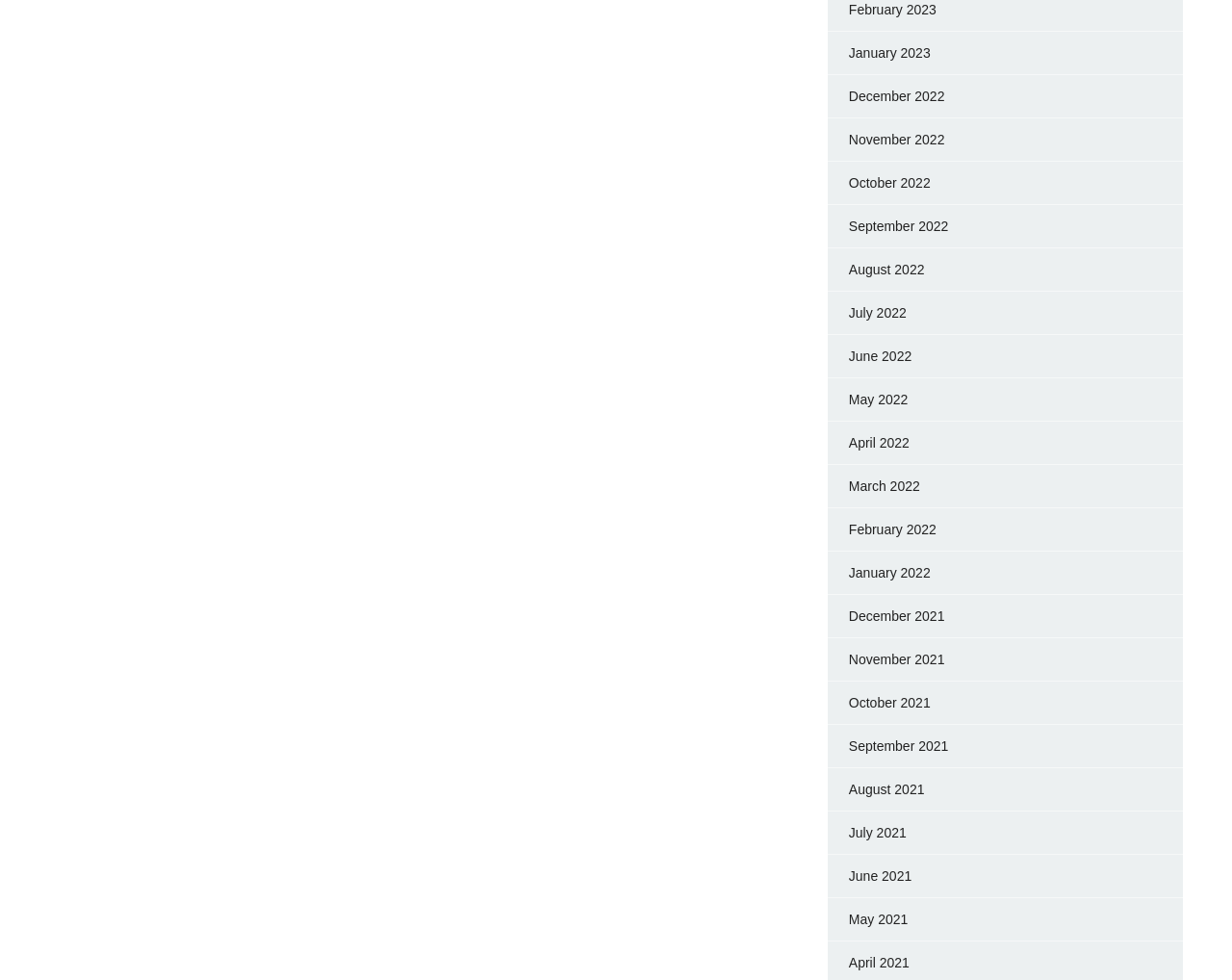How many links are there in total?
Provide a fully detailed and comprehensive answer to the question.

I can count the number of links in the list, and I find that there are 24 links in total, representing 24 different months.